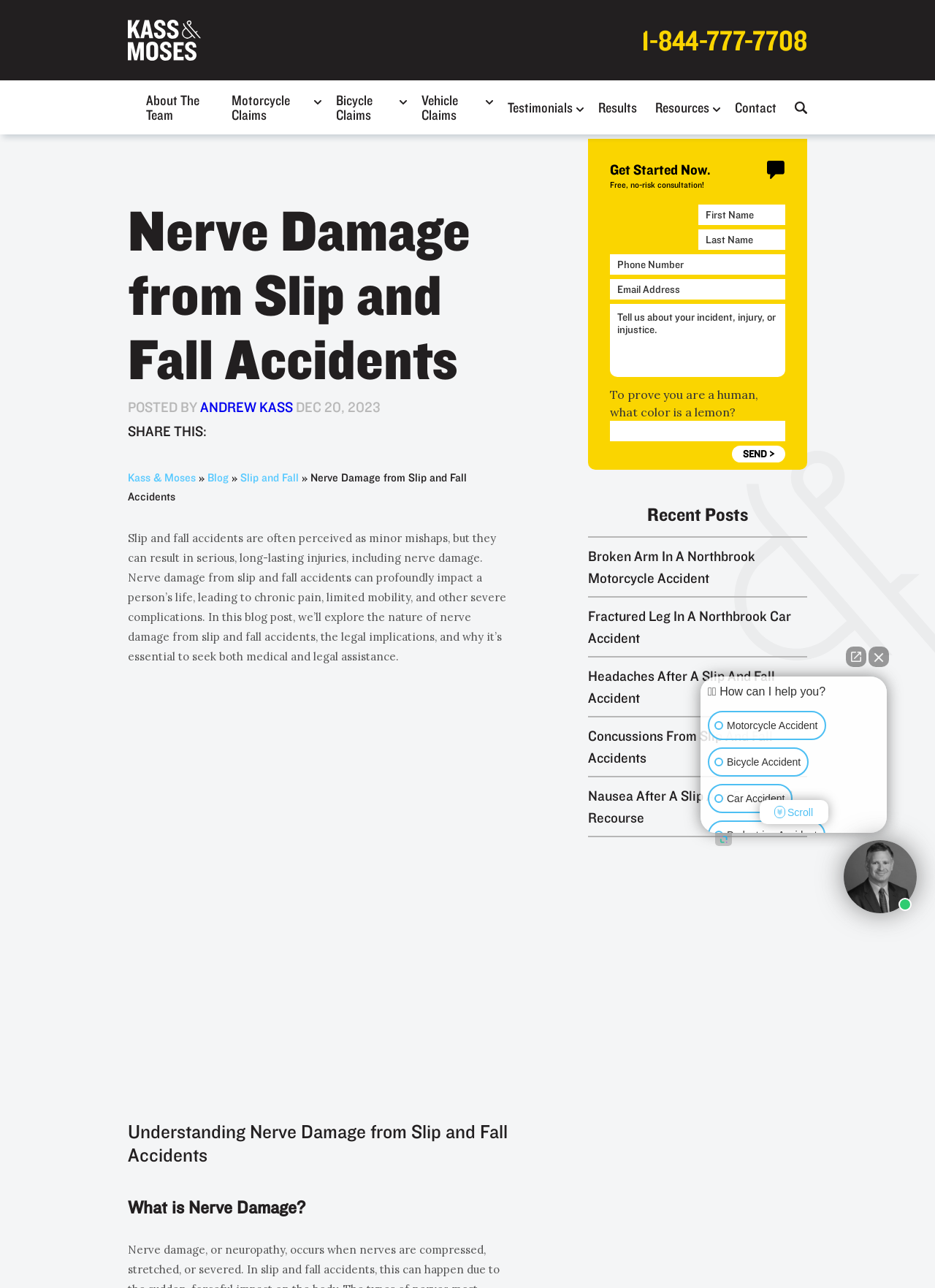What is the purpose of the contact form?
Look at the image and provide a detailed response to the question.

The purpose of the contact form is to get a free consultation, as mentioned in the StaticText 'Free, no-risk consultation!' with a bounding box of [0.652, 0.139, 0.753, 0.147]. The form is located in the 'Primary Sidebar' section of the webpage, and it has several text boxes and a button to submit the form.